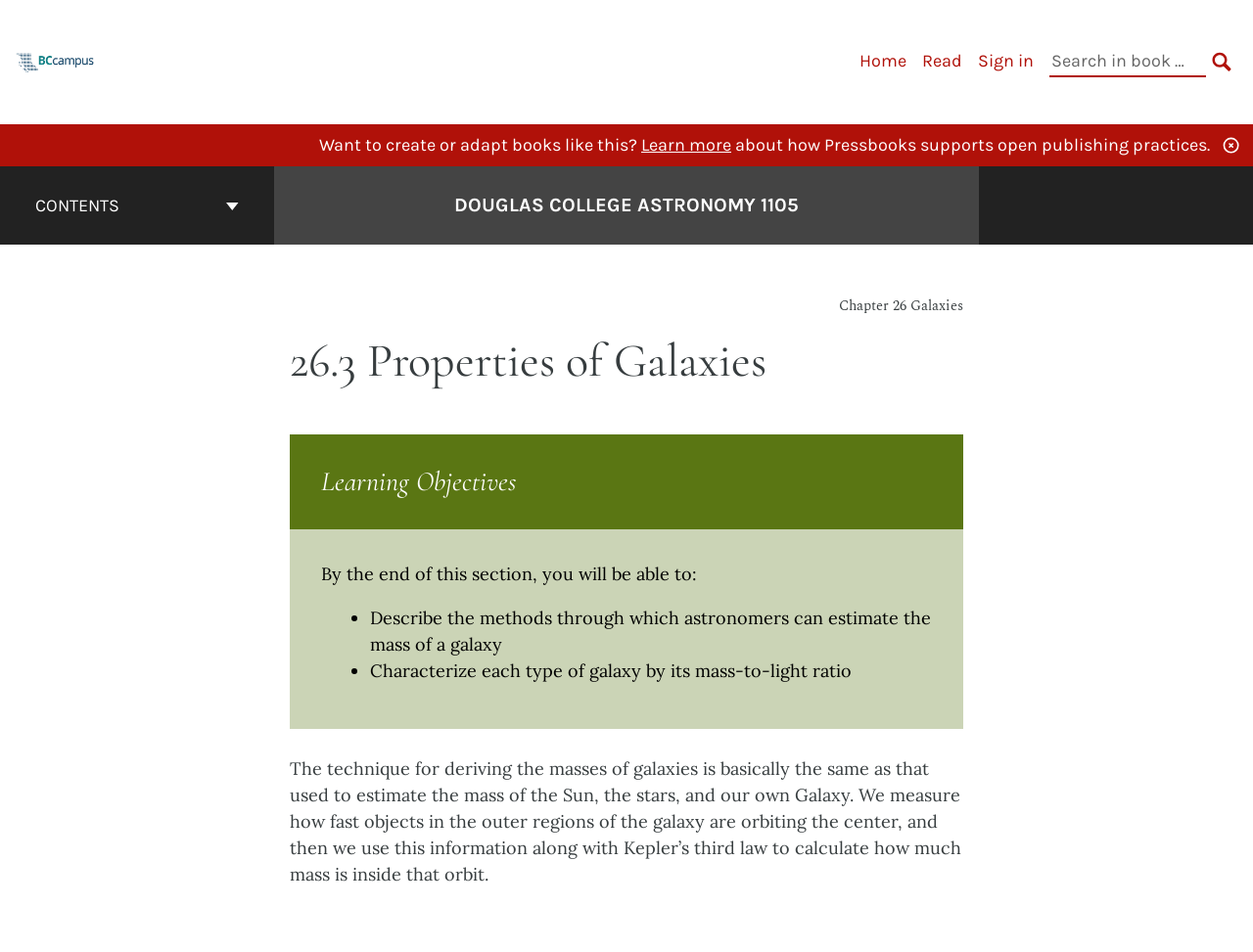What is the name of the platform?
Your answer should be a single word or phrase derived from the screenshot.

British Columbia/Yukon Open Authoring Platform